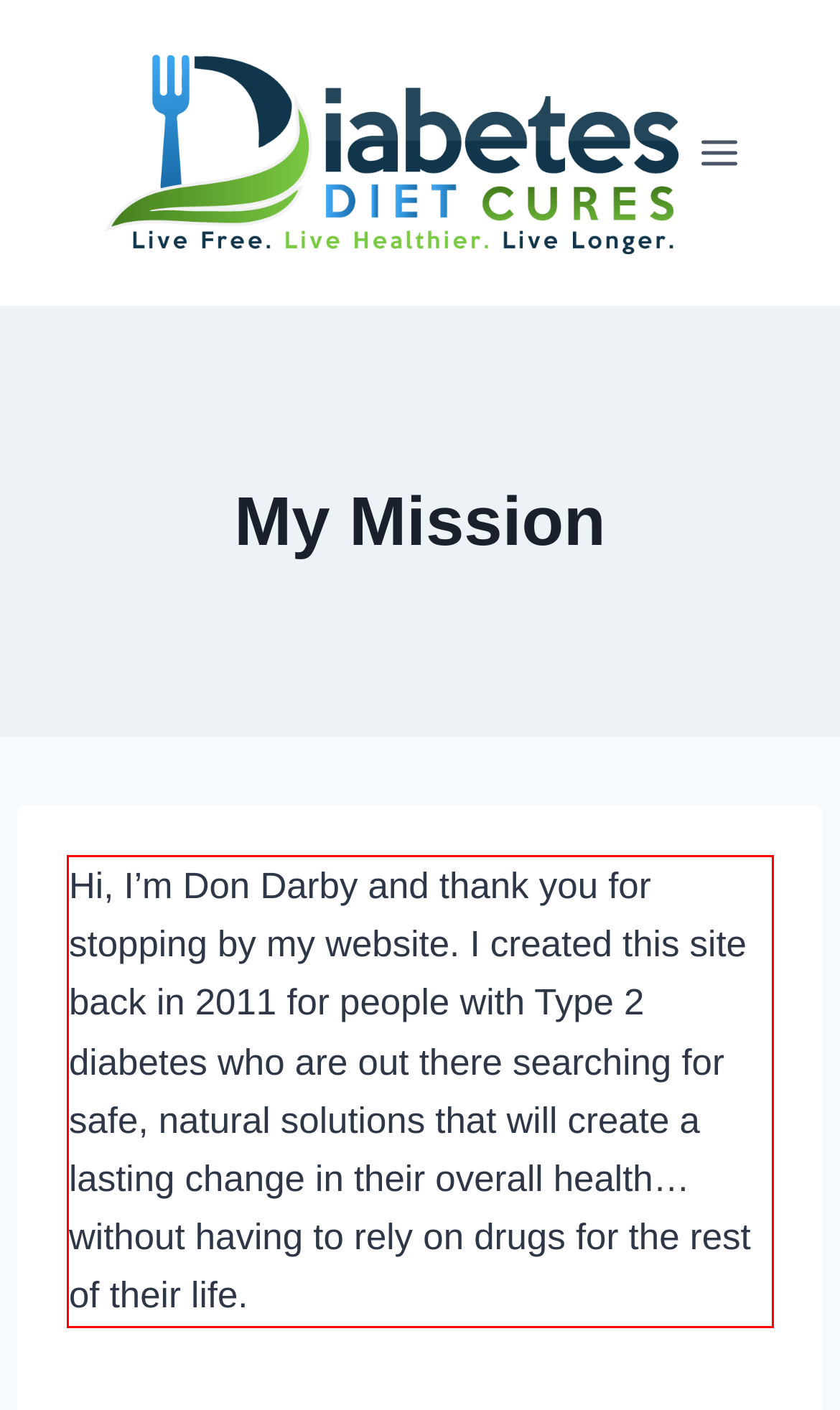You are presented with a screenshot containing a red rectangle. Extract the text found inside this red bounding box.

Hi, I’m Don Darby and thank you for stopping by my website. I created this site back in 2011 for people with Type 2 diabetes who are out there searching for safe, natural solutions that will create a lasting change in their overall health… without having to rely on drugs for the rest of their life.